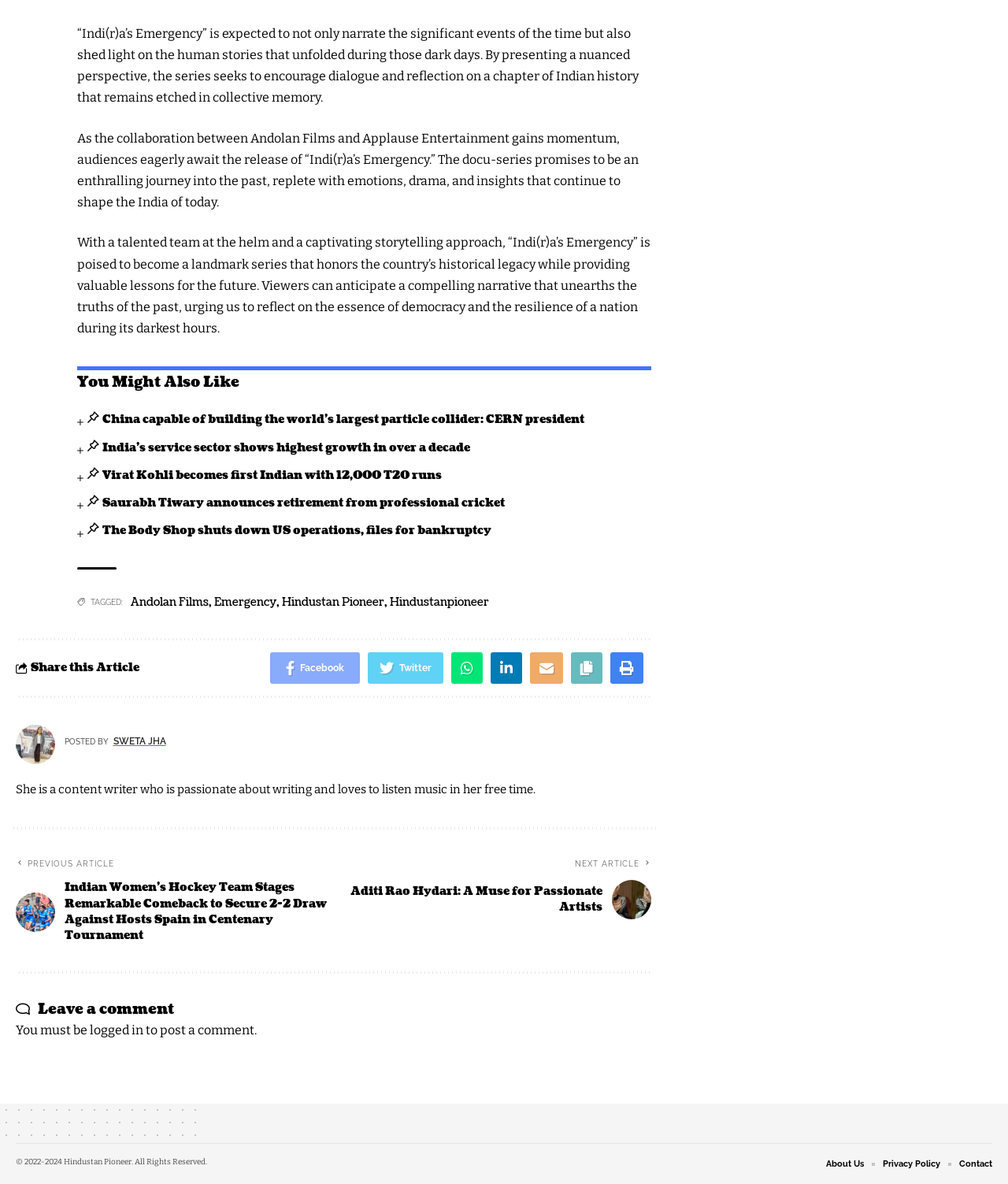What is the name of the content writer's favorite hobby?
Using the image as a reference, answer the question in detail.

The webpage mentions that the content writer, SWETA JHA, loves to listen to music in her free time.